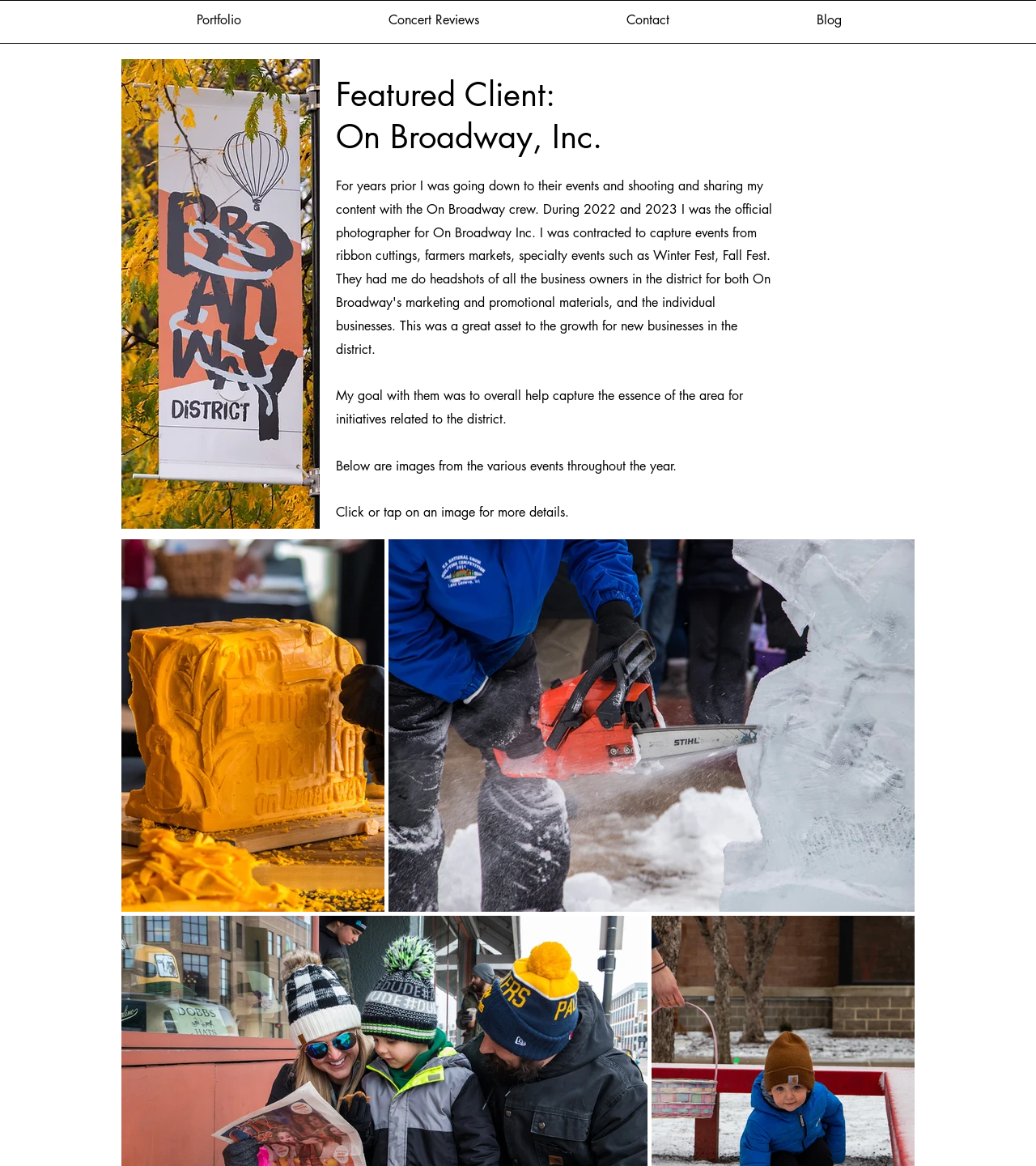From the given element description: "Portfolio", find the bounding box for the UI element. Provide the coordinates as four float numbers between 0 and 1, in the order [left, top, right, bottom].

[0.126, 0.009, 0.296, 0.025]